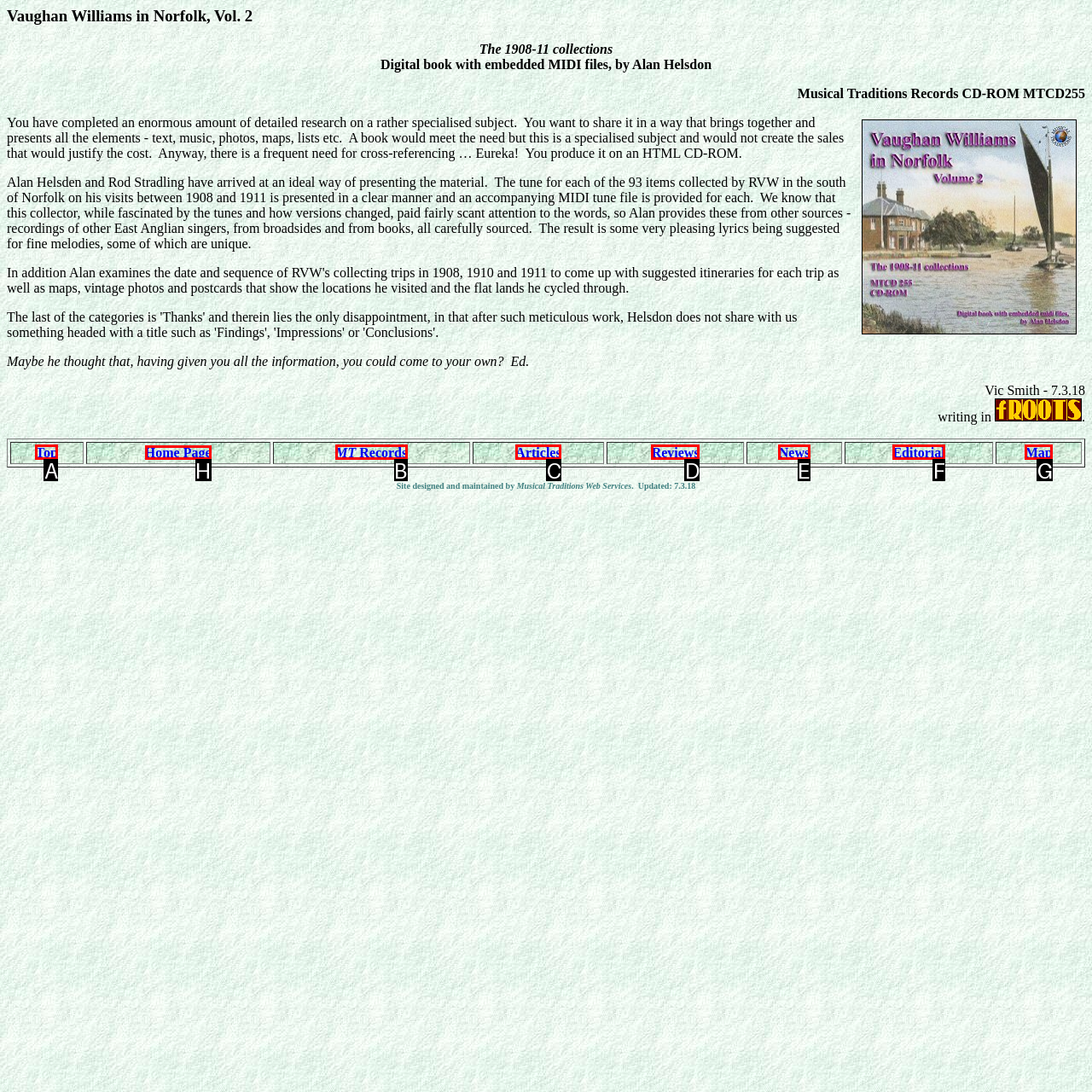What is the letter of the UI element you should click to Go to 'Home Page'? Provide the letter directly.

H